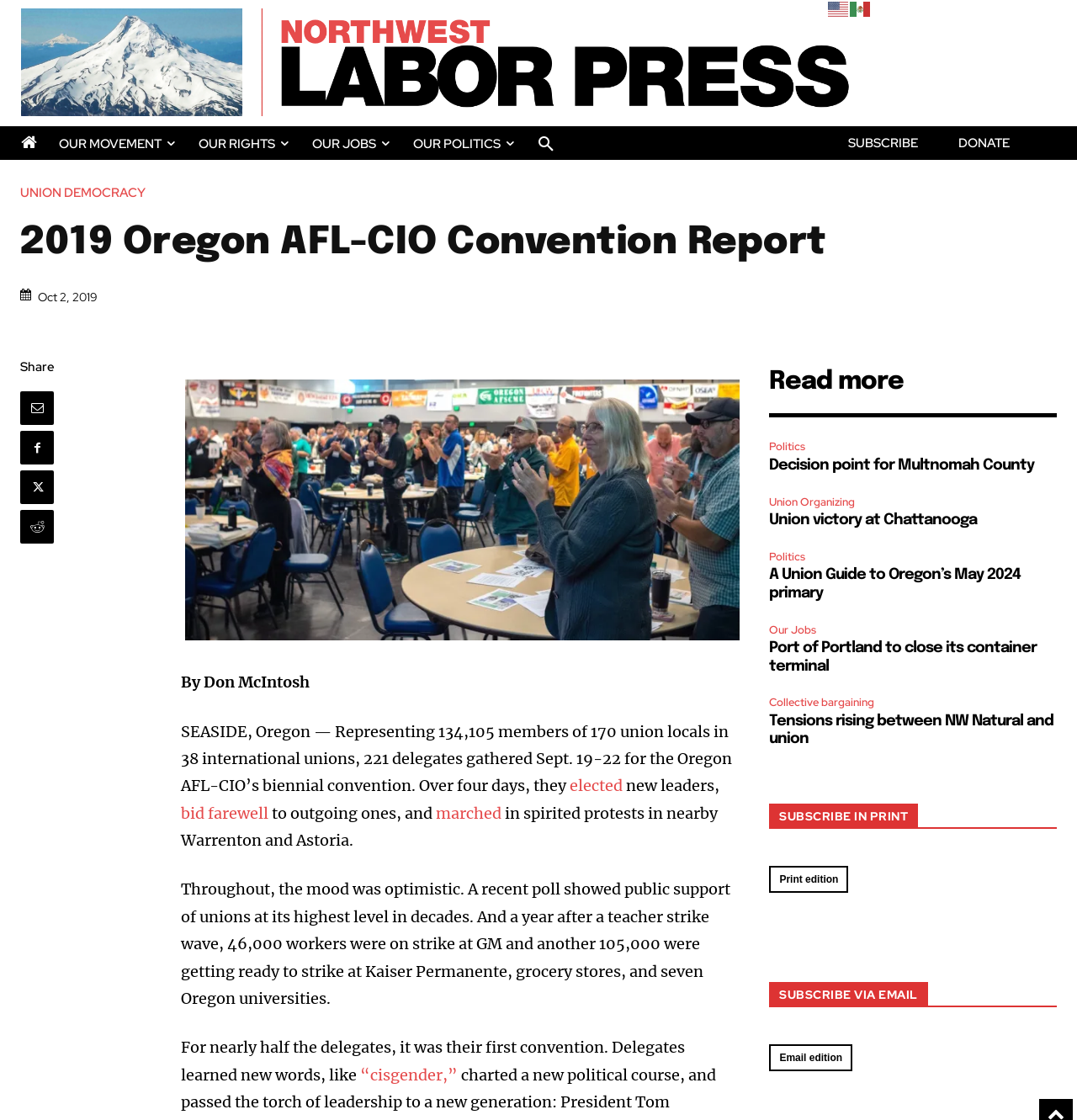Indicate the bounding box coordinates of the element that must be clicked to execute the instruction: "Subscribe to the newsletter". The coordinates should be given as four float numbers between 0 and 1, i.e., [left, top, right, bottom].

[0.769, 0.113, 0.871, 0.144]